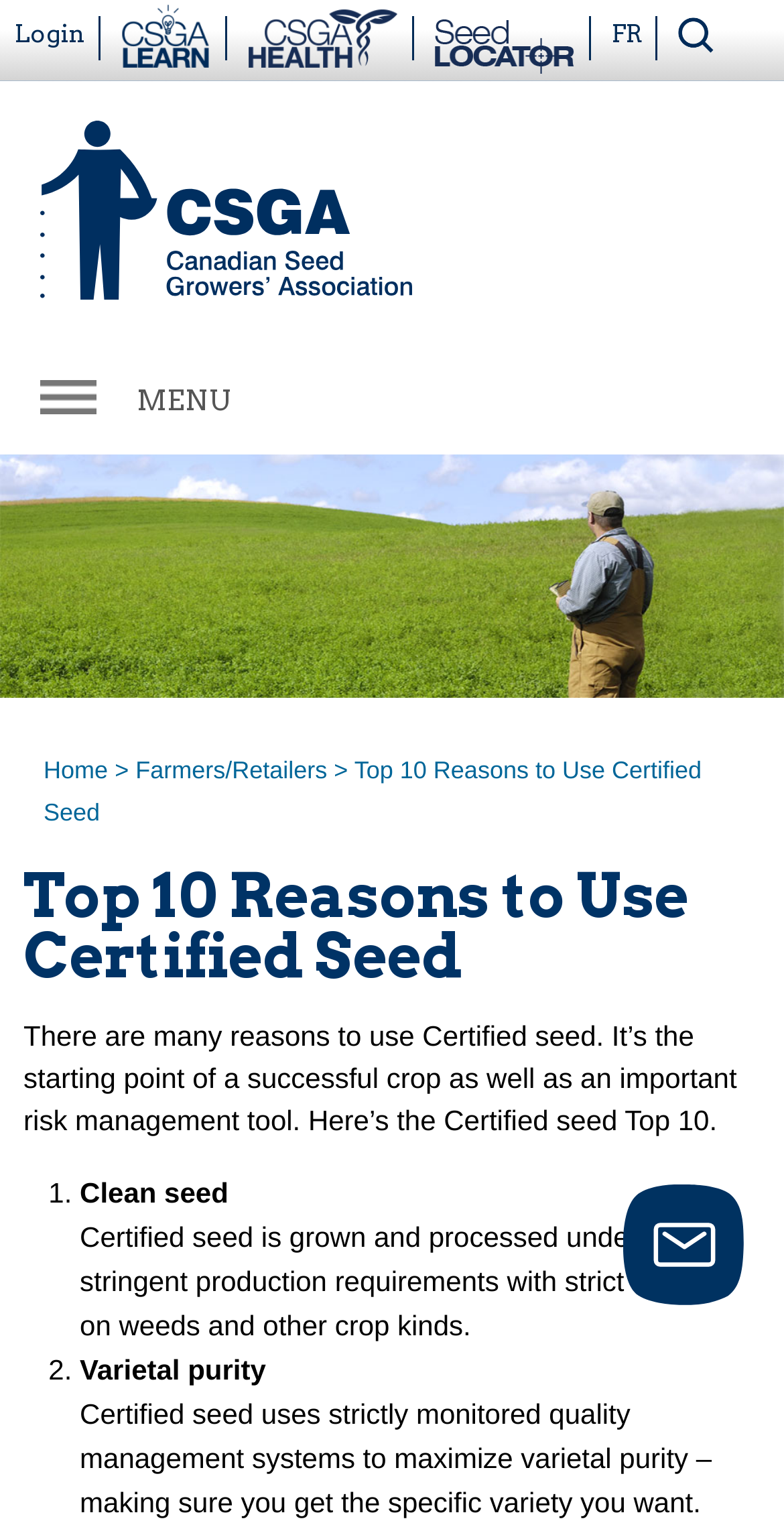Please find the bounding box for the UI component described as follows: "alt="Canadian Seed Growers' Association"".

[0.051, 0.125, 0.526, 0.146]